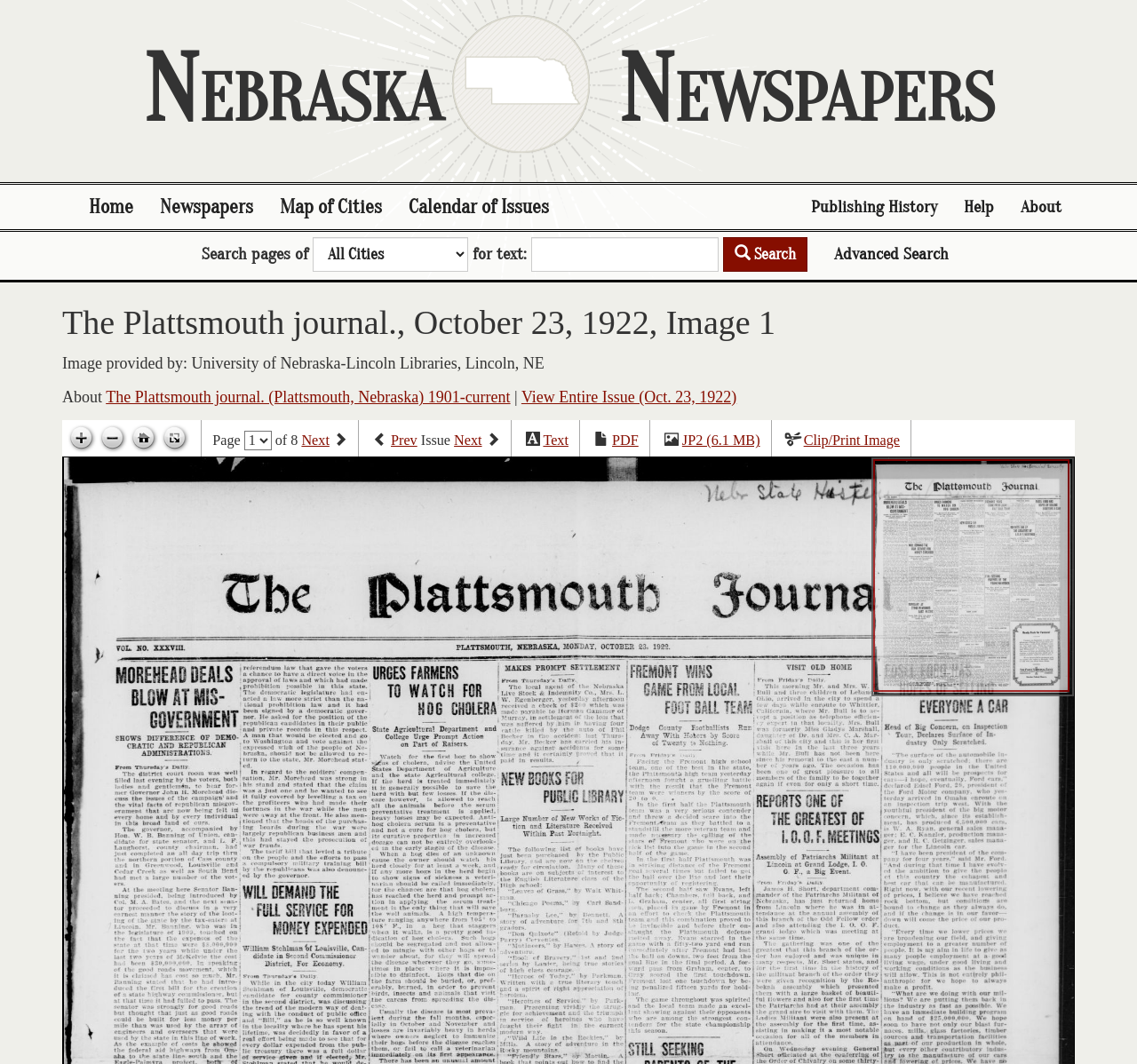Determine the coordinates of the bounding box that should be clicked to complete the instruction: "View entire issue". The coordinates should be represented by four float numbers between 0 and 1: [left, top, right, bottom].

[0.458, 0.365, 0.648, 0.382]